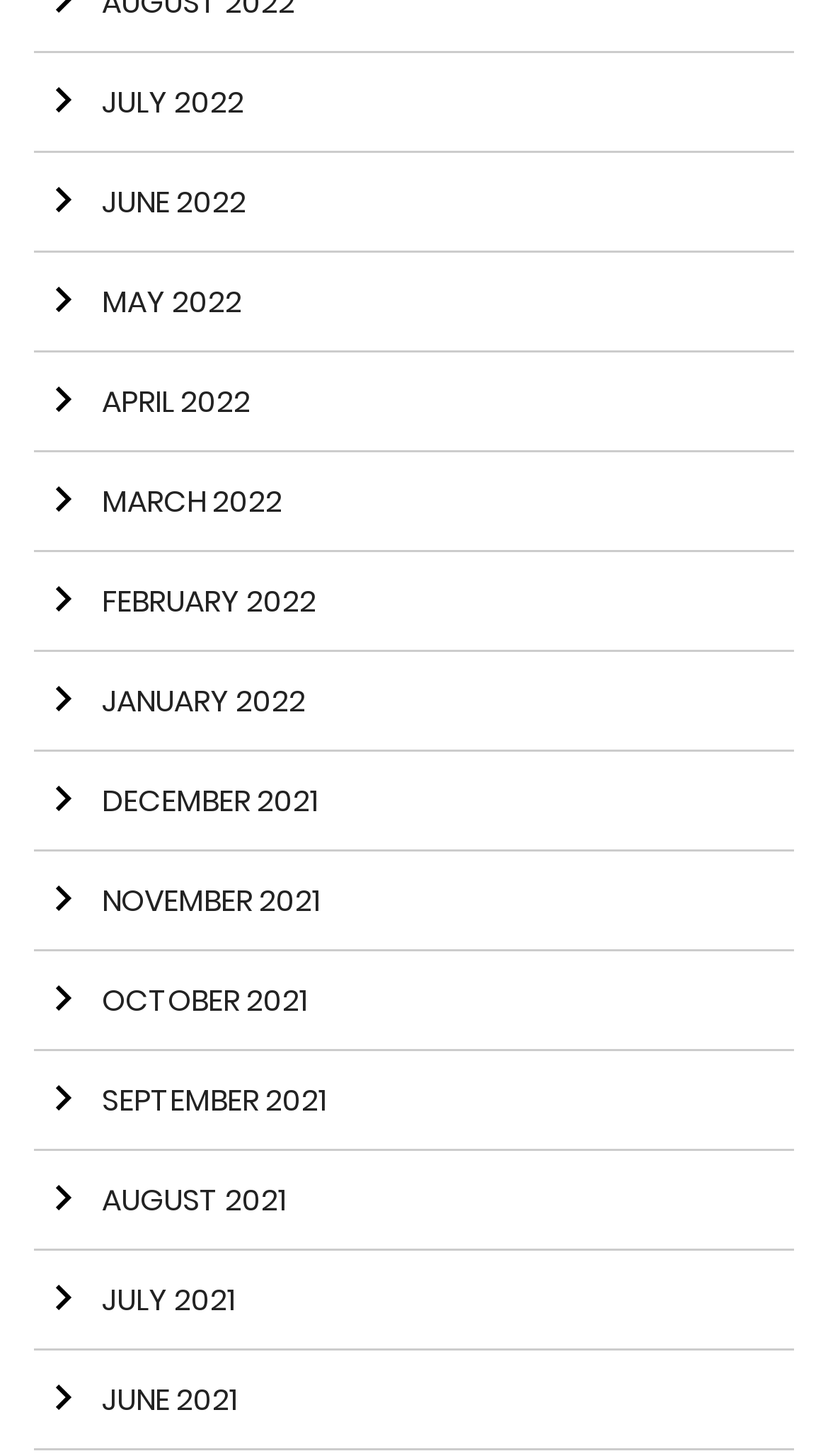Please give the bounding box coordinates of the area that should be clicked to fulfill the following instruction: "View July 2022". The coordinates should be in the format of four float numbers from 0 to 1, i.e., [left, top, right, bottom].

[0.041, 0.036, 0.959, 0.105]